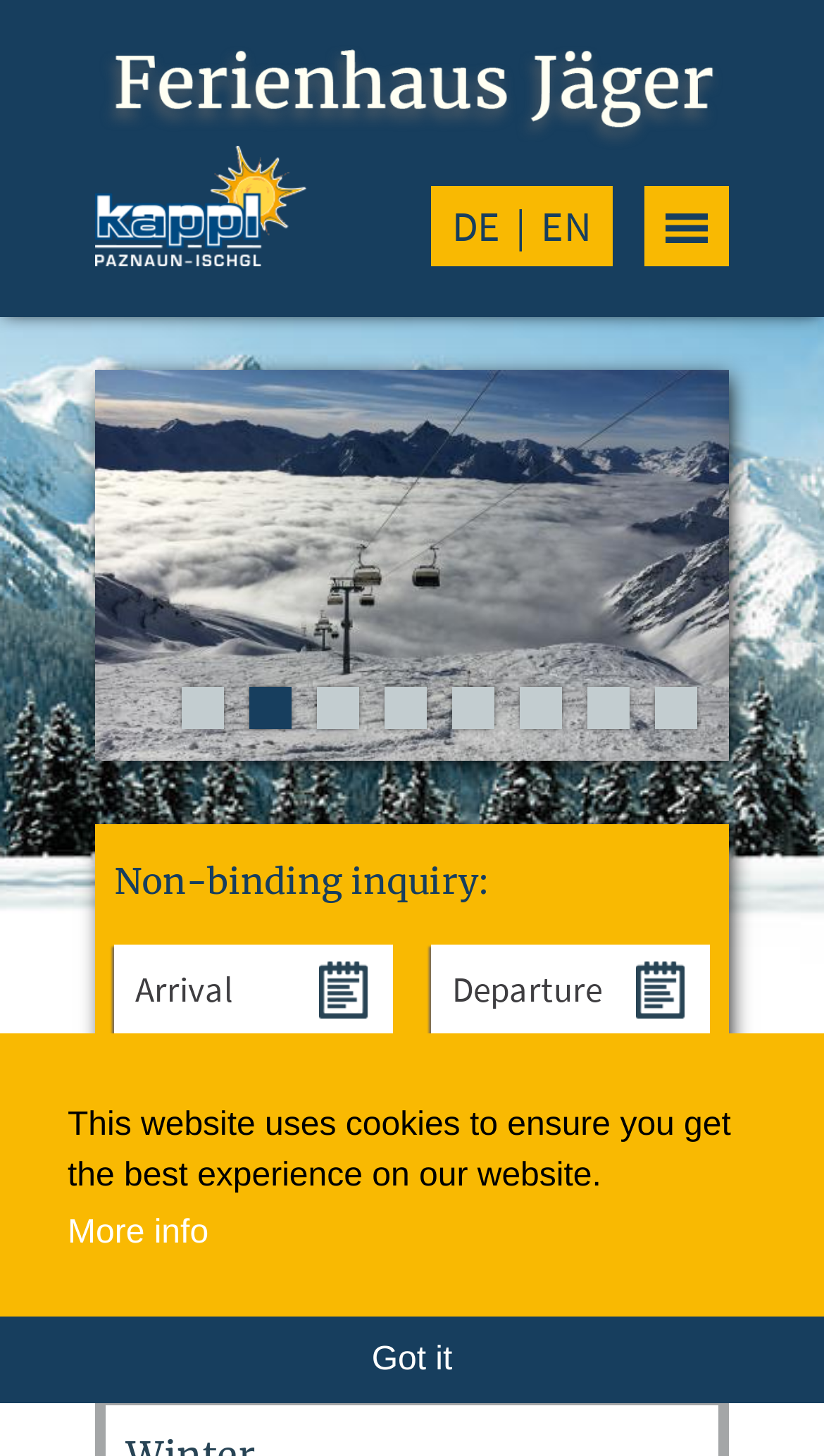Identify the bounding box coordinates of the specific part of the webpage to click to complete this instruction: "view the Ferienhaus Jäger image".

[0.115, 0.225, 0.885, 0.552]